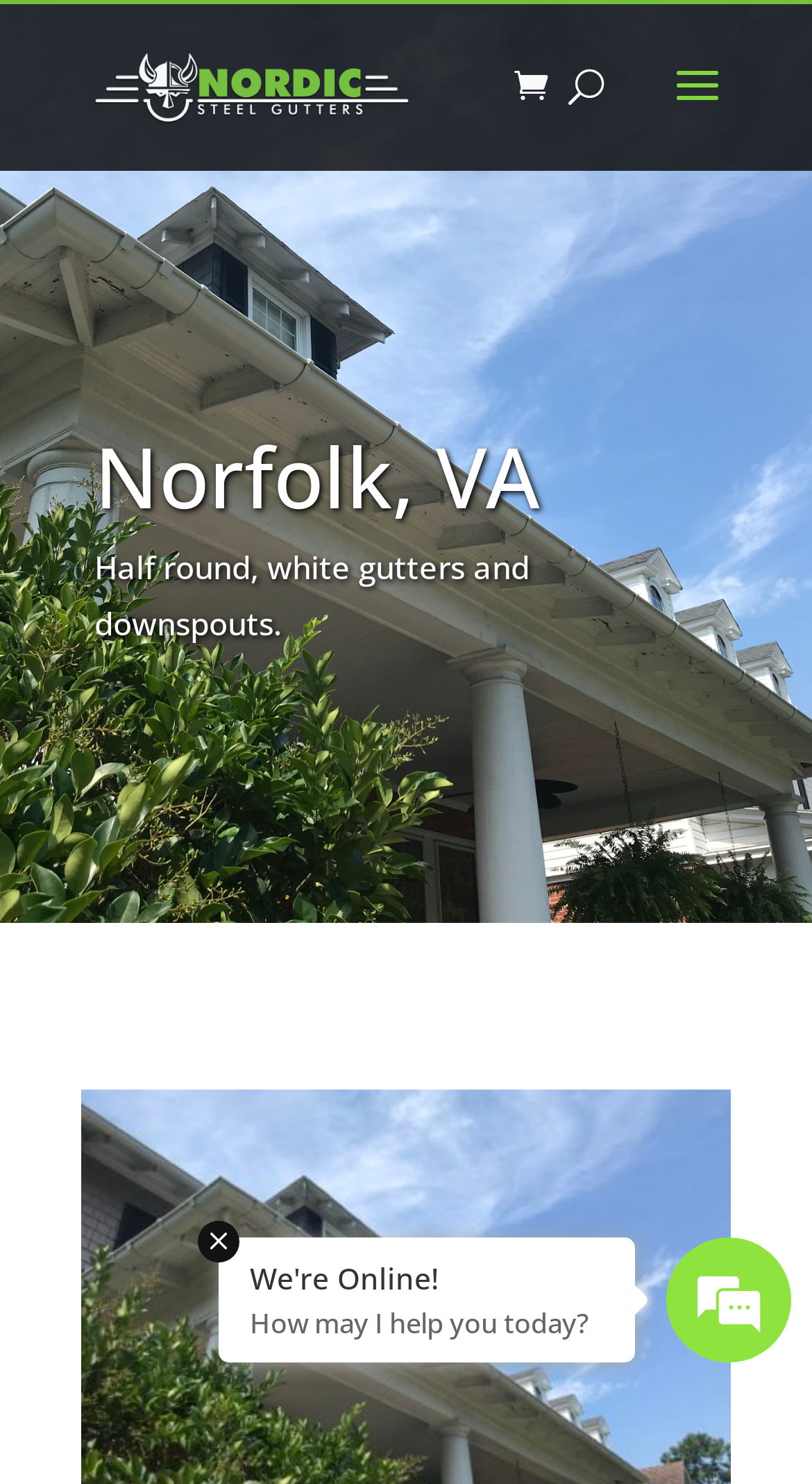Reply to the question with a single word or phrase:
Is the company available online?

Yes